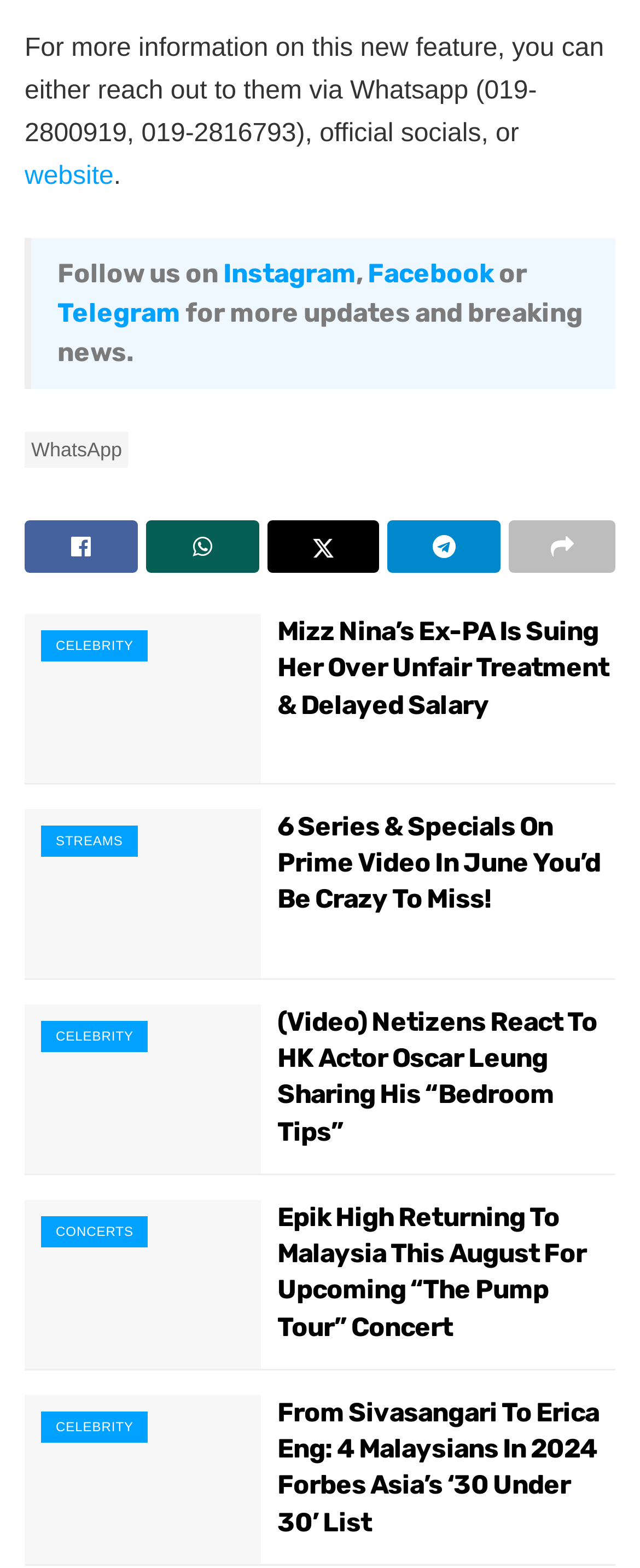Given the description: "parent_node: CELEBRITY", determine the bounding box coordinates of the UI element. The coordinates should be formatted as four float numbers between 0 and 1, [left, top, right, bottom].

[0.038, 0.64, 0.408, 0.748]